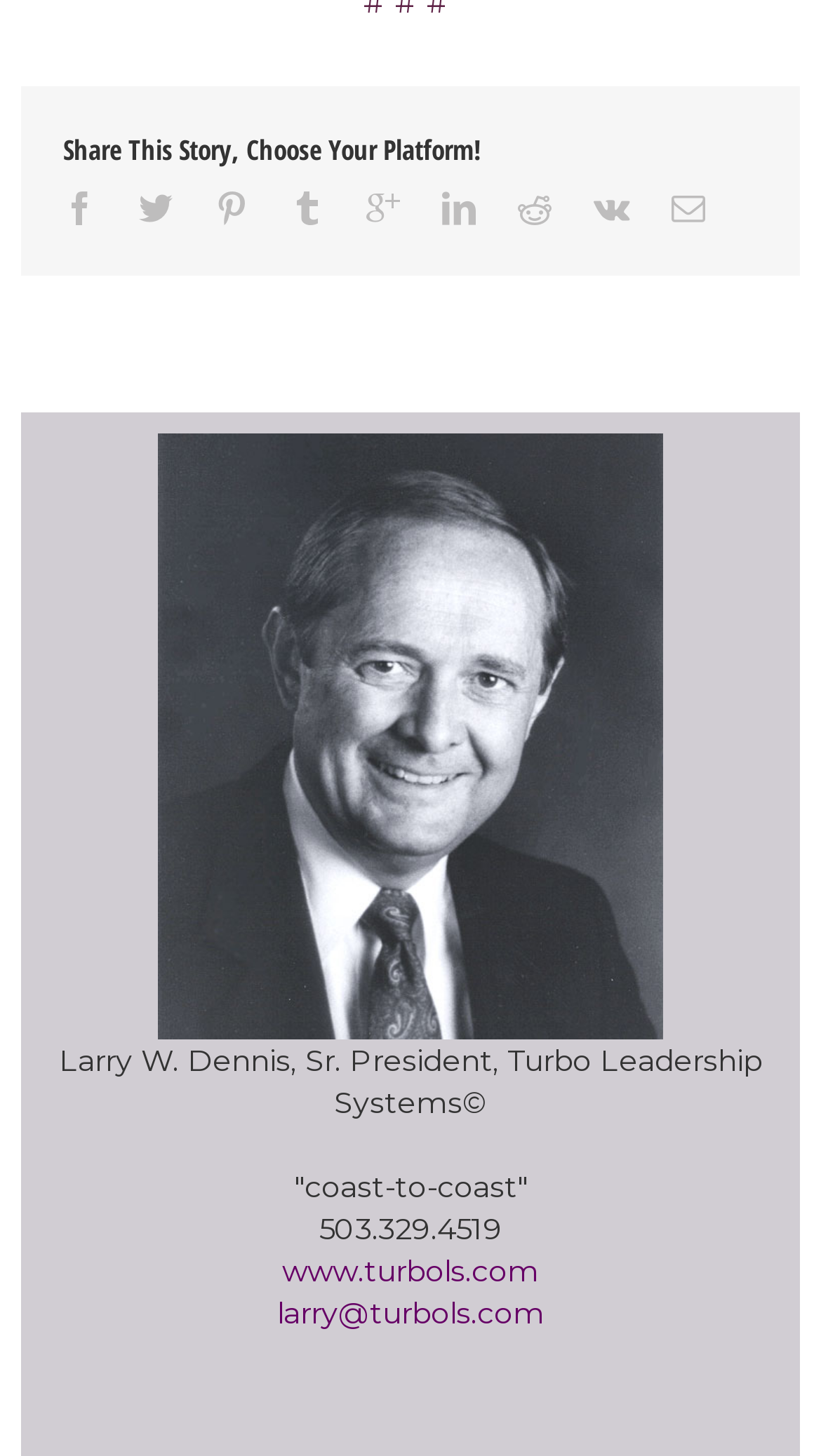Utilize the details in the image to give a detailed response to the question: What is the email address of Larry?

I found the link 'larry@turbols.com' which is likely to be the email address of Larry.